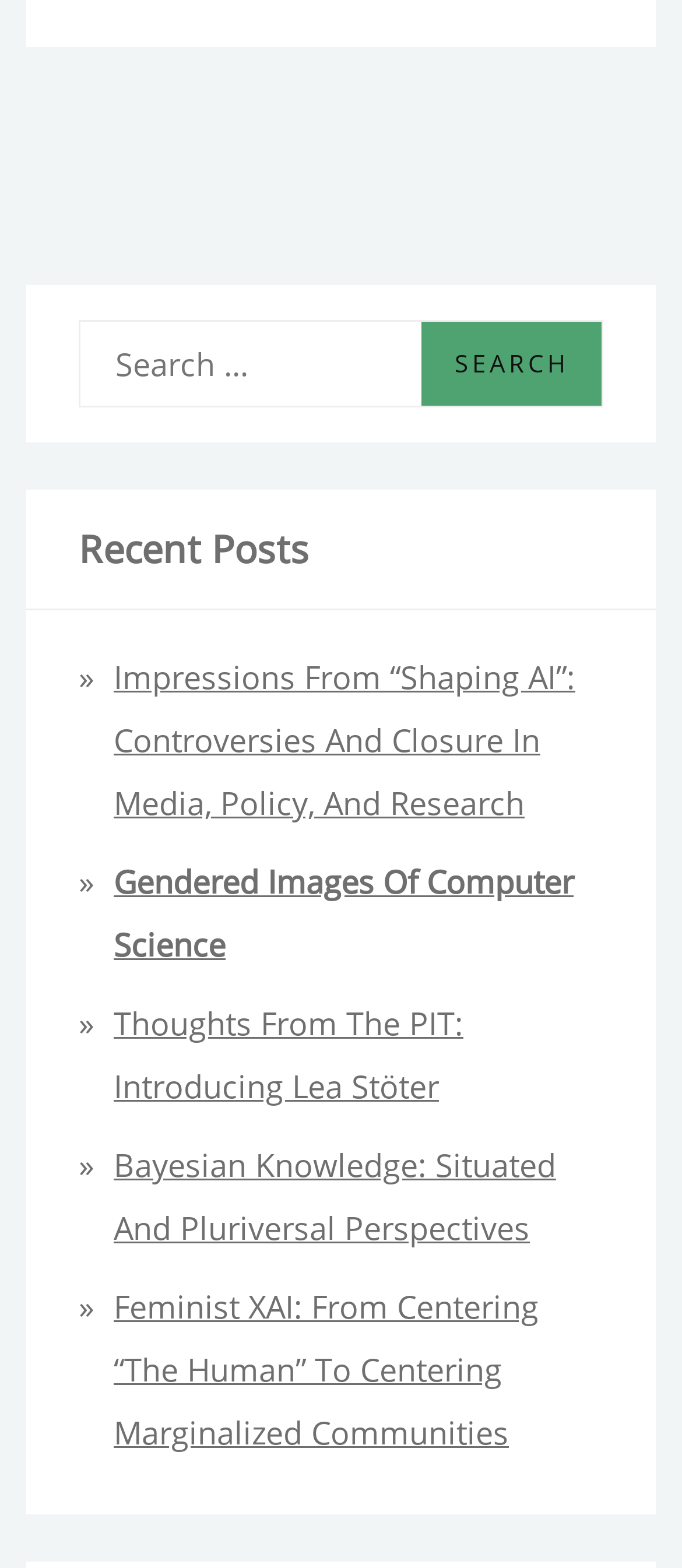Calculate the bounding box coordinates for the UI element based on the following description: "parent_node: Search for: value="Search"". Ensure the coordinates are four float numbers between 0 and 1, i.e., [left, top, right, bottom].

[0.618, 0.206, 0.882, 0.259]